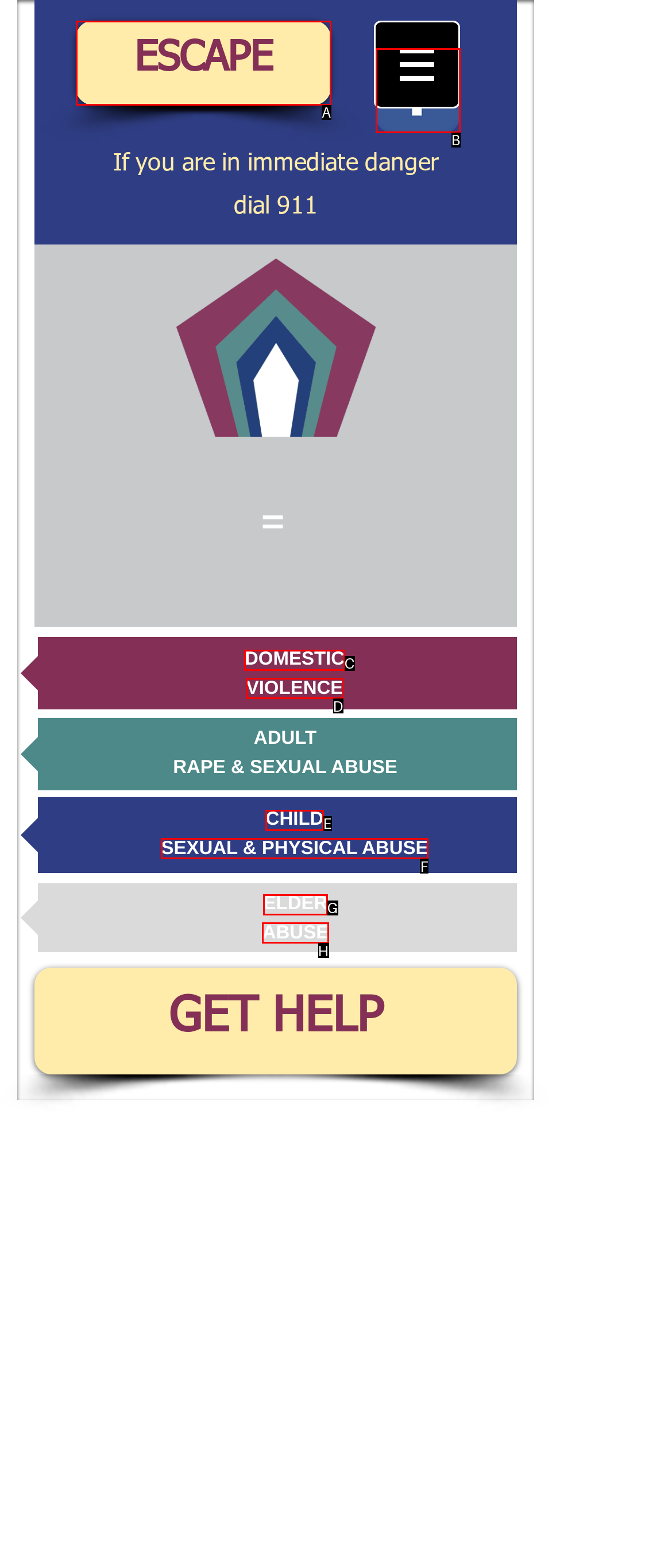Select the HTML element that corresponds to the description: Portal Home
Reply with the letter of the correct option from the given choices.

None